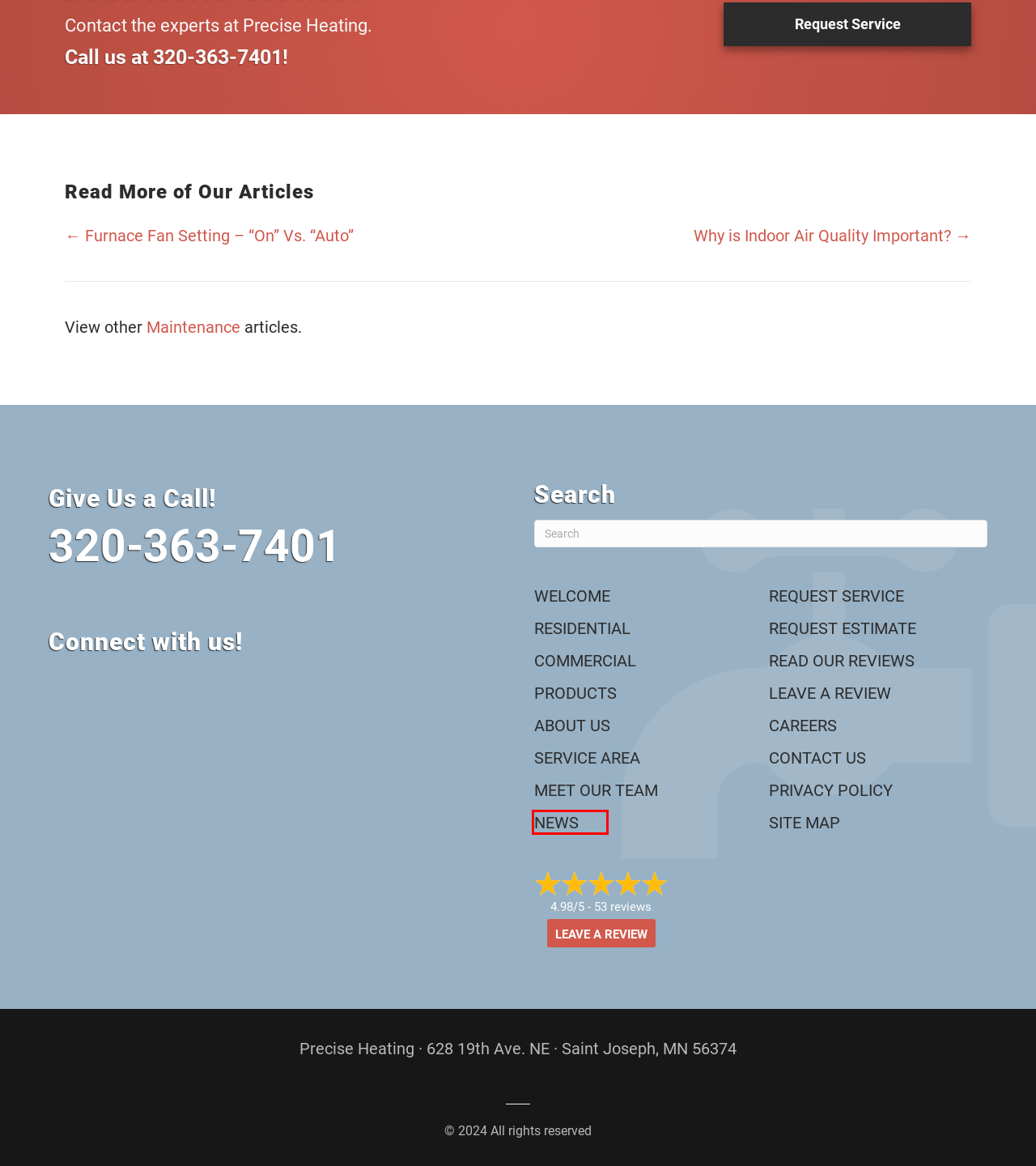Observe the screenshot of a webpage with a red bounding box highlighting an element. Choose the webpage description that accurately reflects the new page after the element within the bounding box is clicked. Here are the candidates:
A. Why is Indoor Air Quality Important? - Precise Heating | Saint Cloud, MN
B. Service Area - Precise Heating, A/C, Plumbing and Refrigeration
C. Residential Services | Air Conditioning, Furnaces, Heat Pumps, Boilers
D. Site Map | Heat Pump Installation, Air Conditioning, Air Duct Repair | MN
E. Maintenance Archives - Precise Heating, A/C, Plumbing and Refrigeration
F. Commercial Services | Heating and Cooling, Refrieration, Plumbing Repair
G. Furnace Fan Setting - "On" Vs. "Auto" - Precise Heating | Saint Cloud, MN
H. Request Estimate | Air Conditioners, Furnaces, Boilers, Water Heaters

D